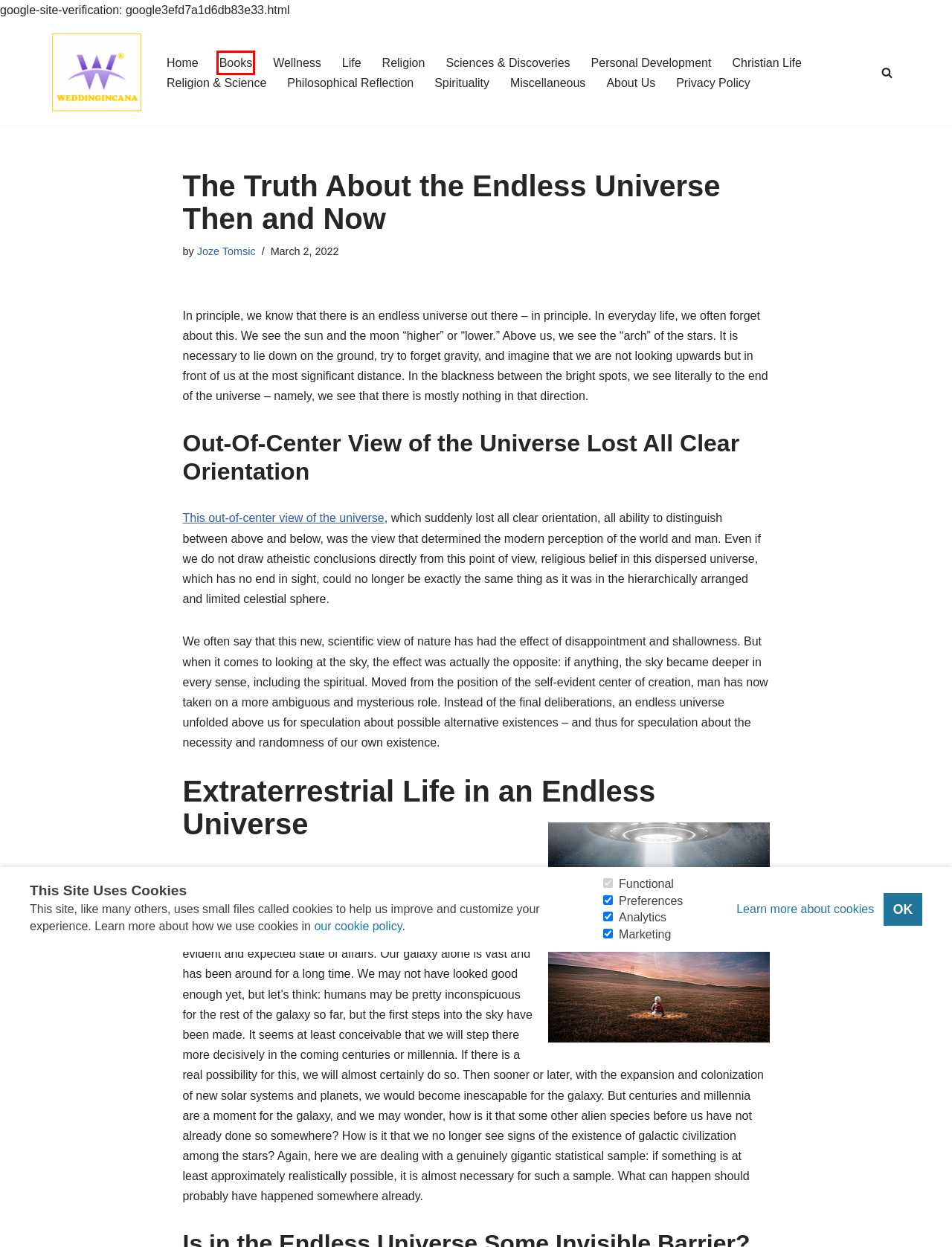Take a look at the provided webpage screenshot featuring a red bounding box around an element. Select the most appropriate webpage description for the page that loads after clicking on the element inside the red bounding box. Here are the candidates:
A. About Us
B. Joze Tomsic | Consider
C. How Is the Universe Made? - Metaphysics and Religious
D. Books | Consider
E. Christian Life | Consider
F. Life | Consider
G. Religion & Science | Consider
H. Sciences & Discoveries | Consider

D